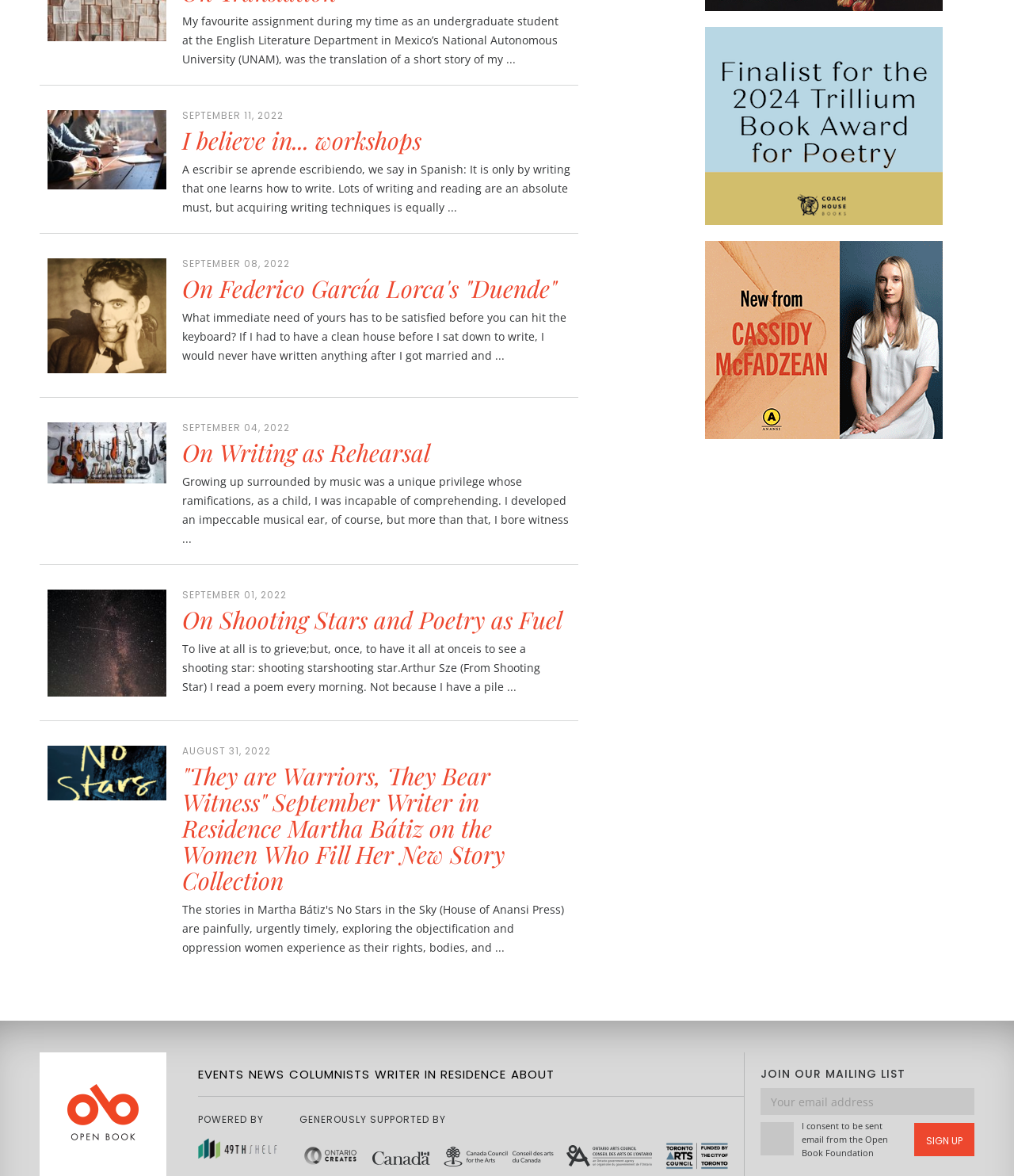Locate the bounding box coordinates of the element's region that should be clicked to carry out the following instruction: "Read the 'NEWS' section". The coordinates need to be four float numbers between 0 and 1, i.e., [left, top, right, bottom].

[0.245, 0.906, 0.28, 0.931]